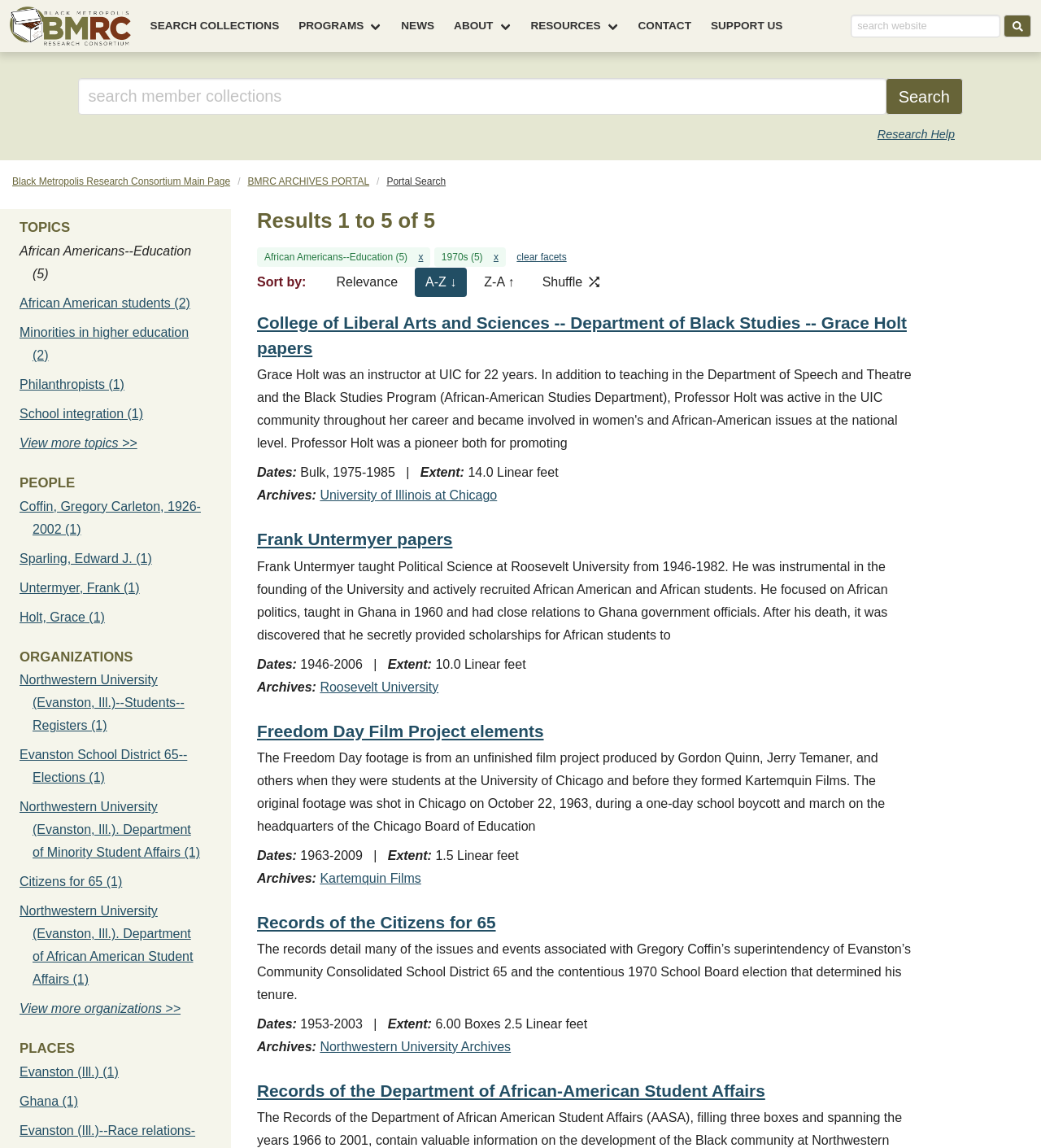Locate the UI element described by clear facets and provide its bounding box coordinates. Use the format (top-left x, top-left y, bottom-right x, bottom-right y) with all values as floating point numbers between 0 and 1.

[0.496, 0.218, 0.544, 0.23]